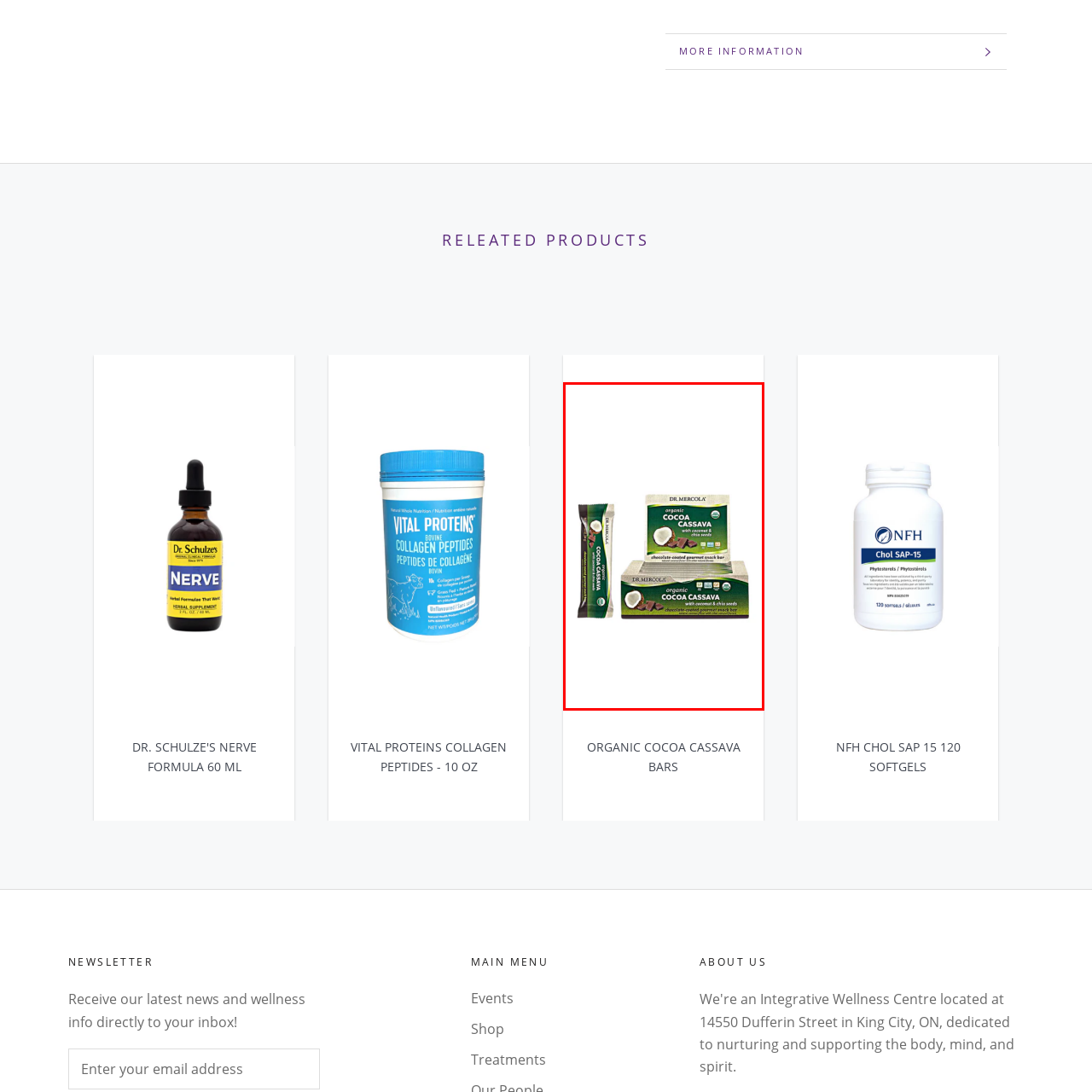What is the goal of this nutritious snack?
Examine the portion of the image surrounded by the red bounding box and deliver a detailed answer to the question.

The caption states that this nutritious snack aims to provide a delicious treat while promoting health benefits, making it a suitable choice for those seeking a healthier lifestyle.